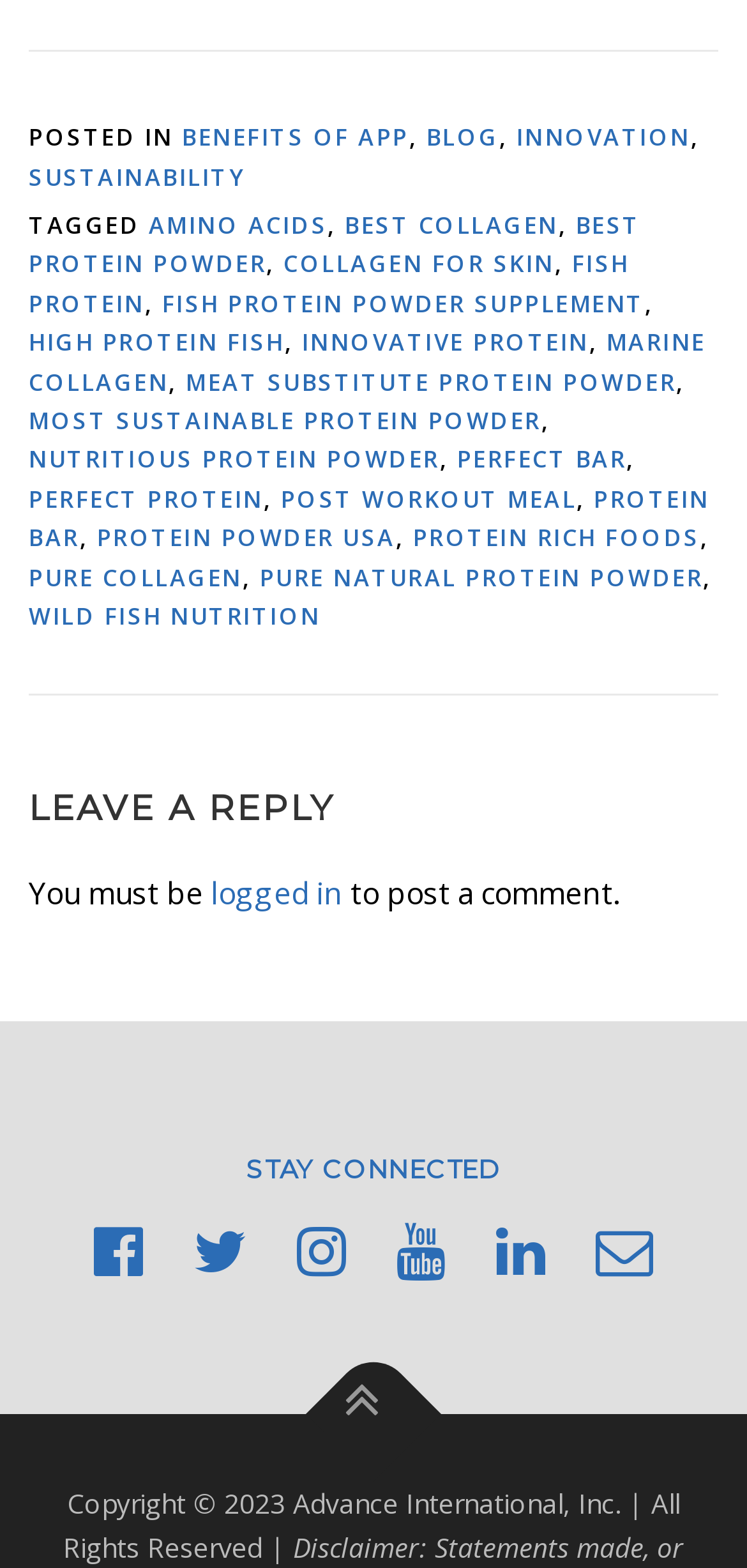Find the bounding box coordinates of the area to click in order to follow the instruction: "Click on PERFECT BAR".

[0.612, 0.283, 0.838, 0.304]